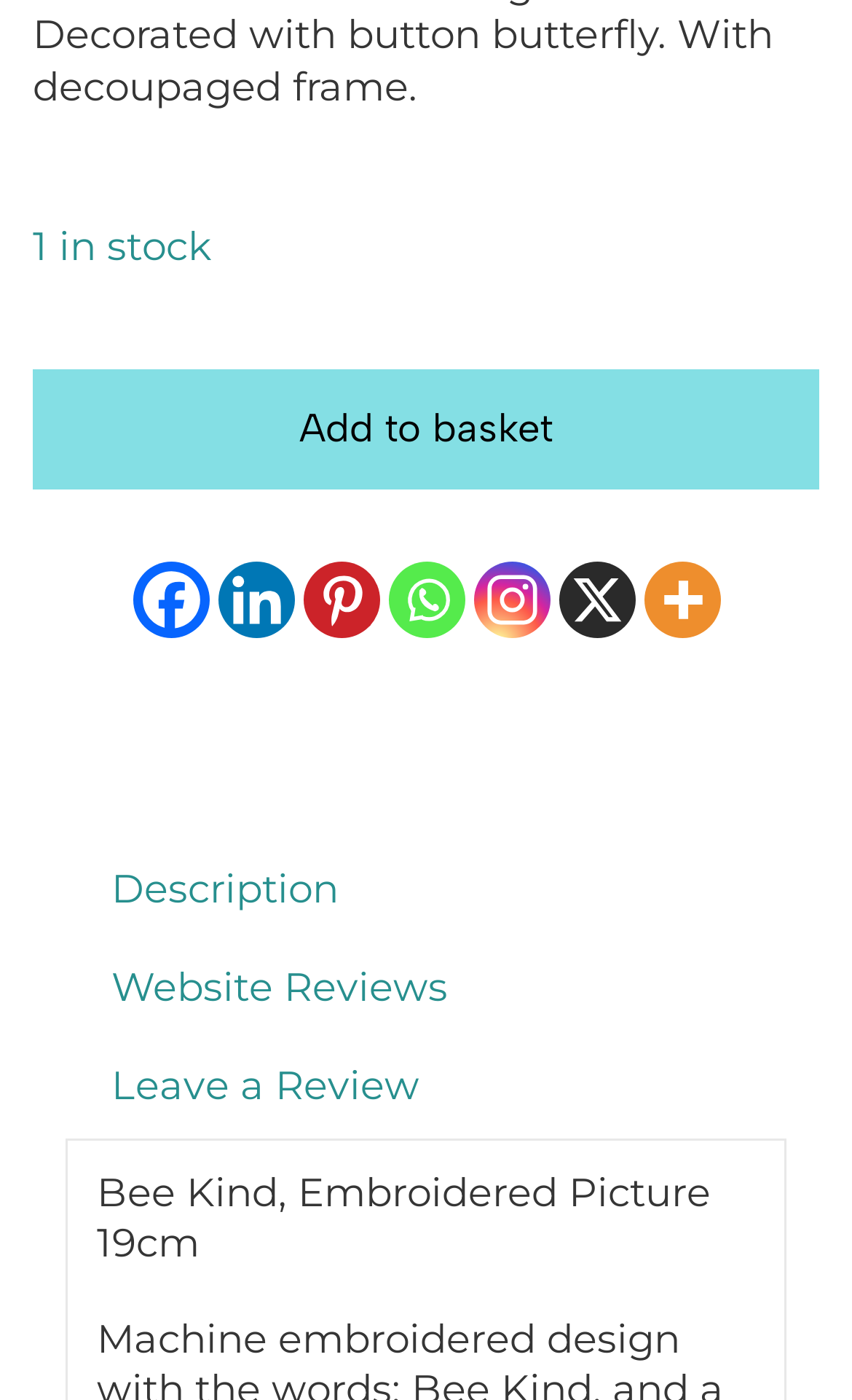Determine the coordinates of the bounding box for the clickable area needed to execute this instruction: "Leave a review".

[0.077, 0.742, 0.923, 0.813]